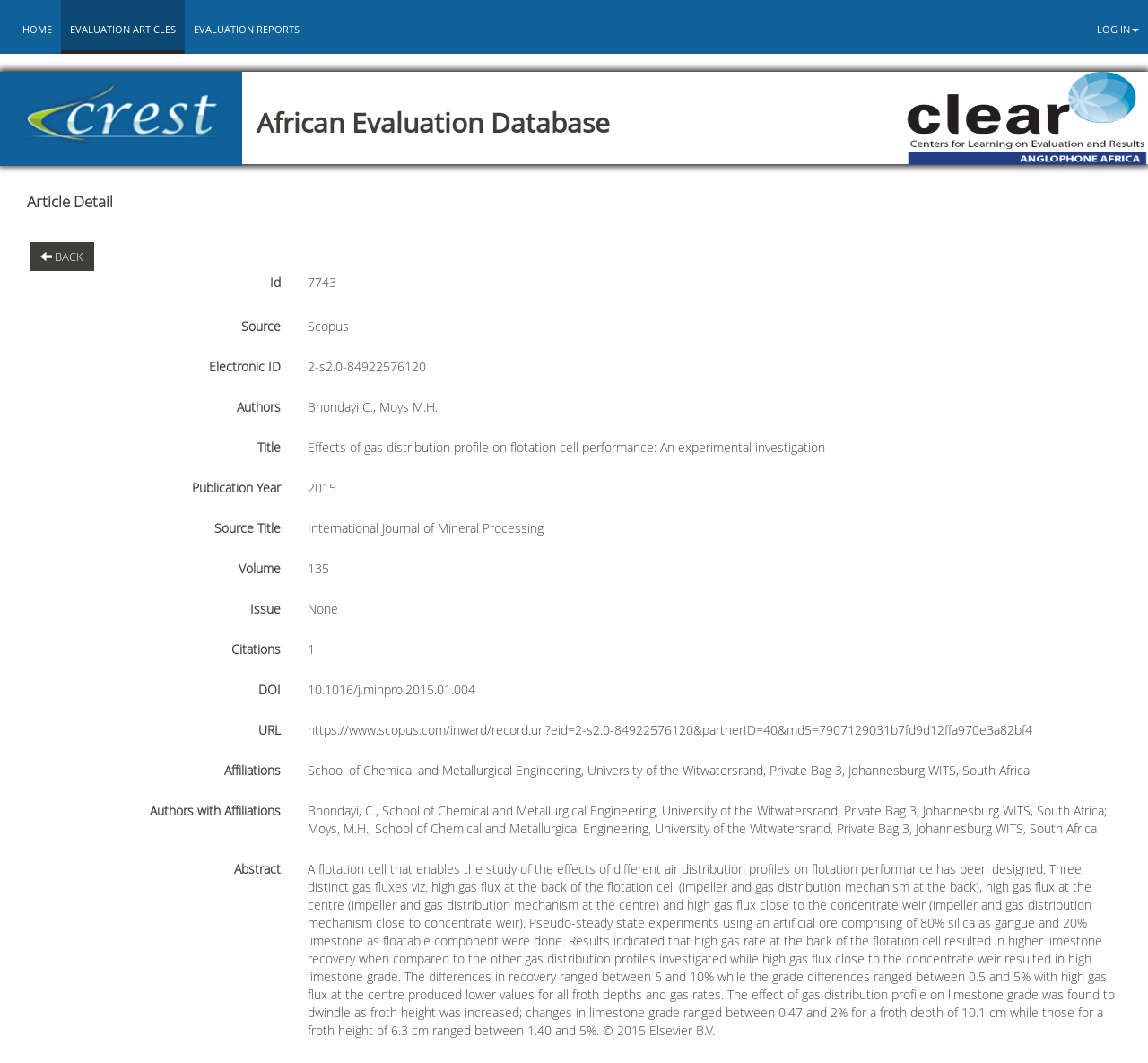Locate the bounding box of the user interface element based on this description: "Home".

[0.012, 0.002, 0.053, 0.054]